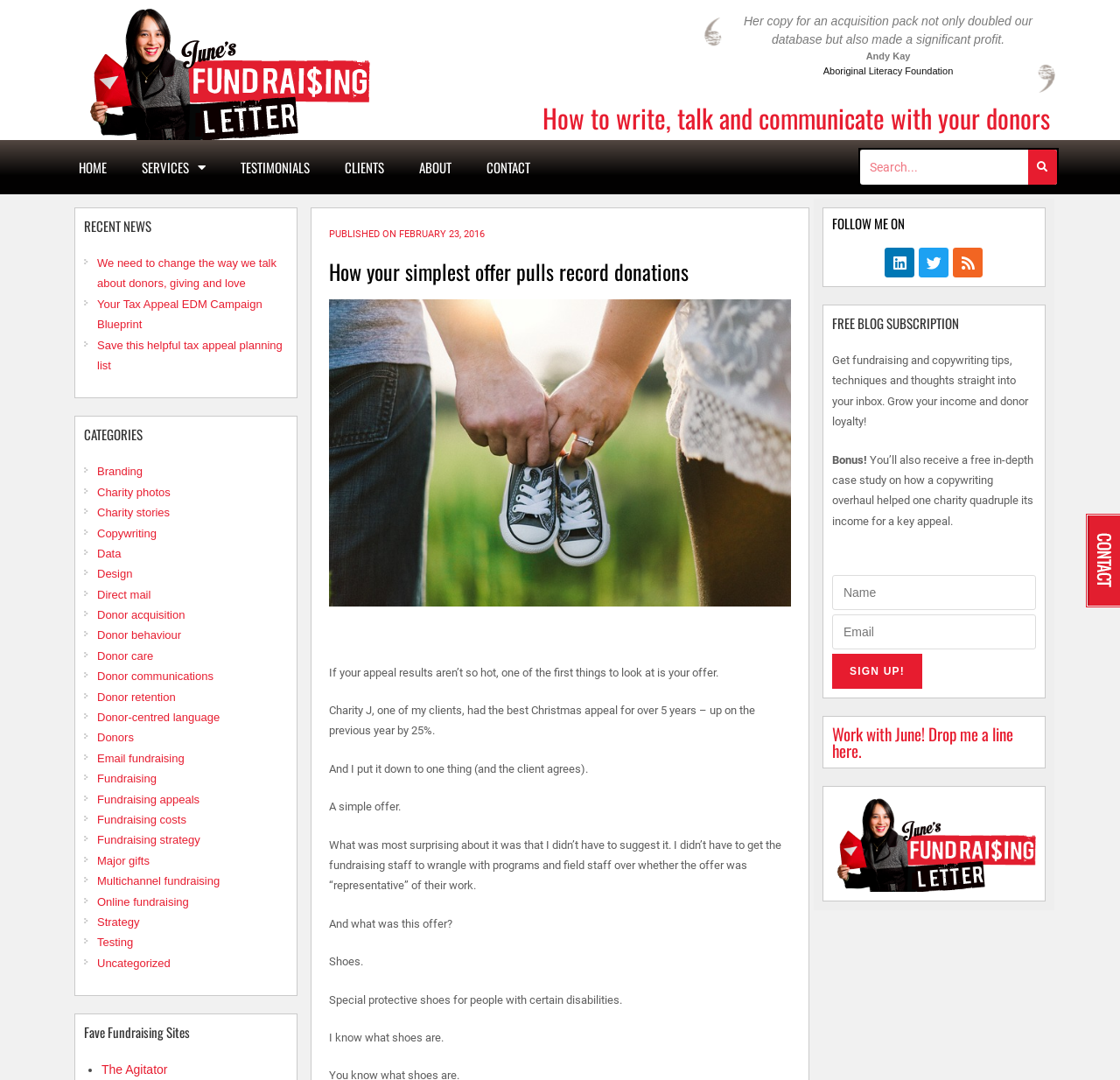Please pinpoint the bounding box coordinates for the region I should click to adhere to this instruction: "View product details".

None